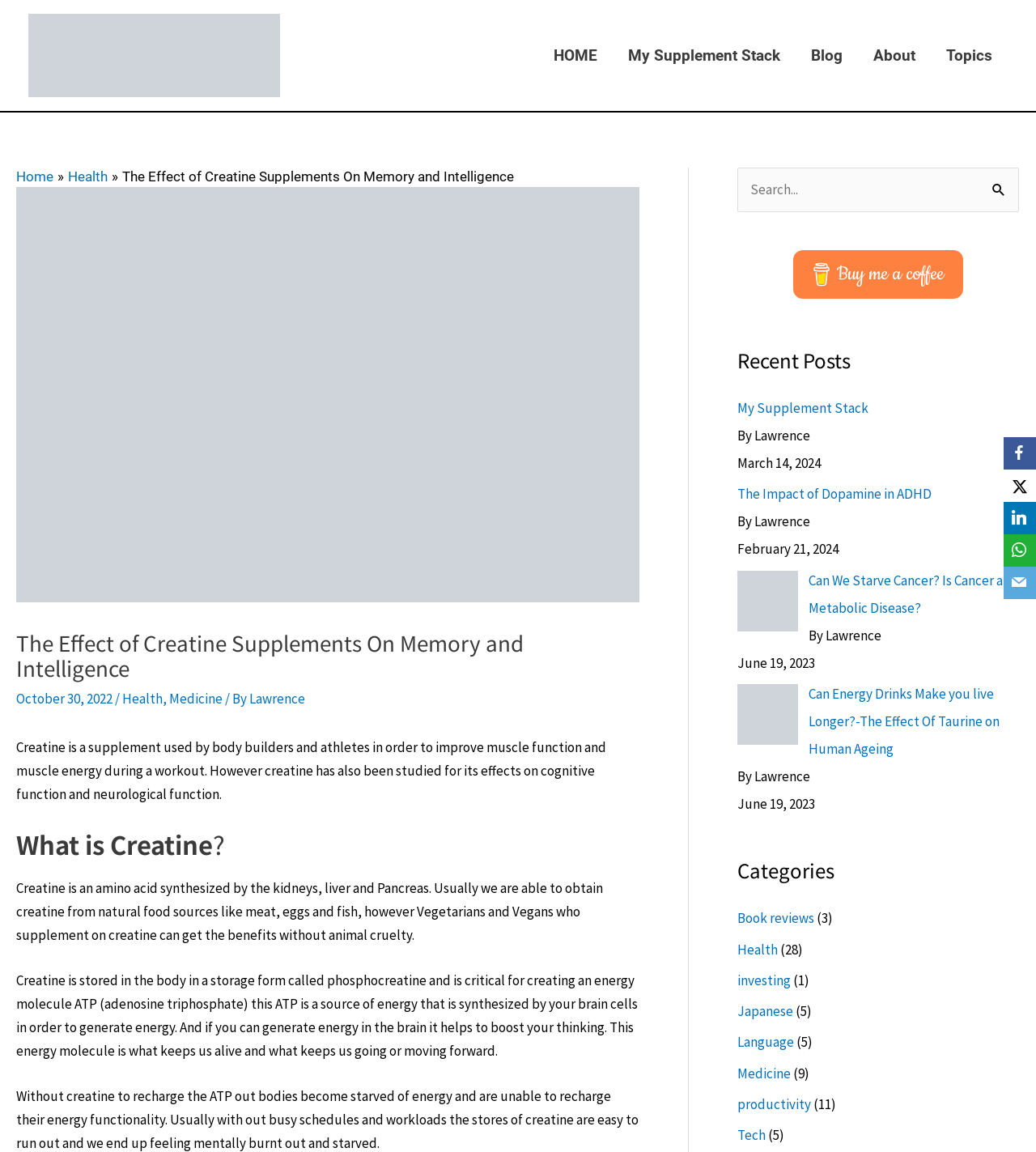Please find the bounding box coordinates of the element that needs to be clicked to perform the following instruction: "Search for something". The bounding box coordinates should be four float numbers between 0 and 1, represented as [left, top, right, bottom].

[0.948, 0.145, 0.984, 0.176]